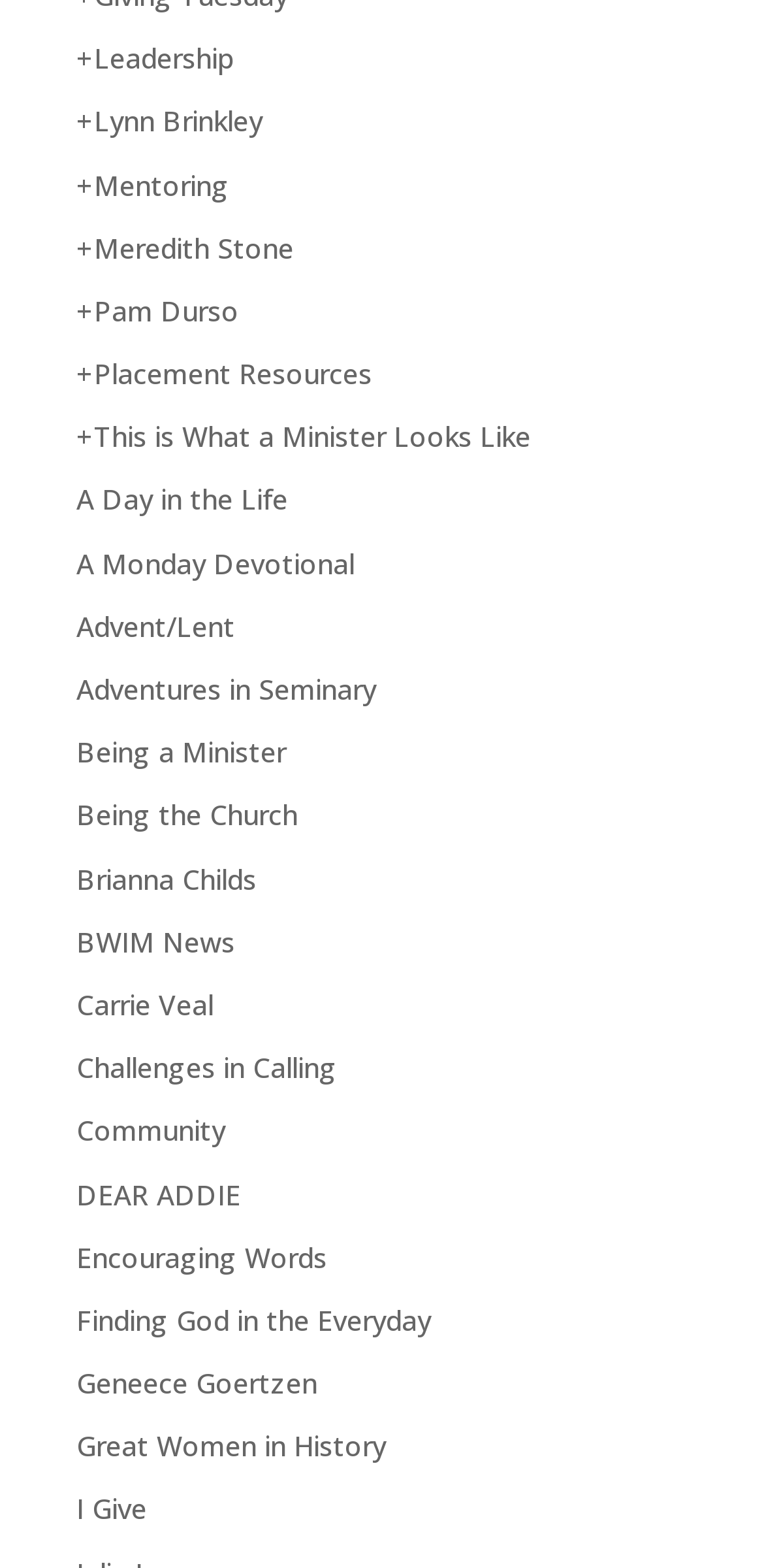Is there a link about Advent or Lent on this webpage?
Answer with a single word or short phrase according to what you see in the image.

Yes